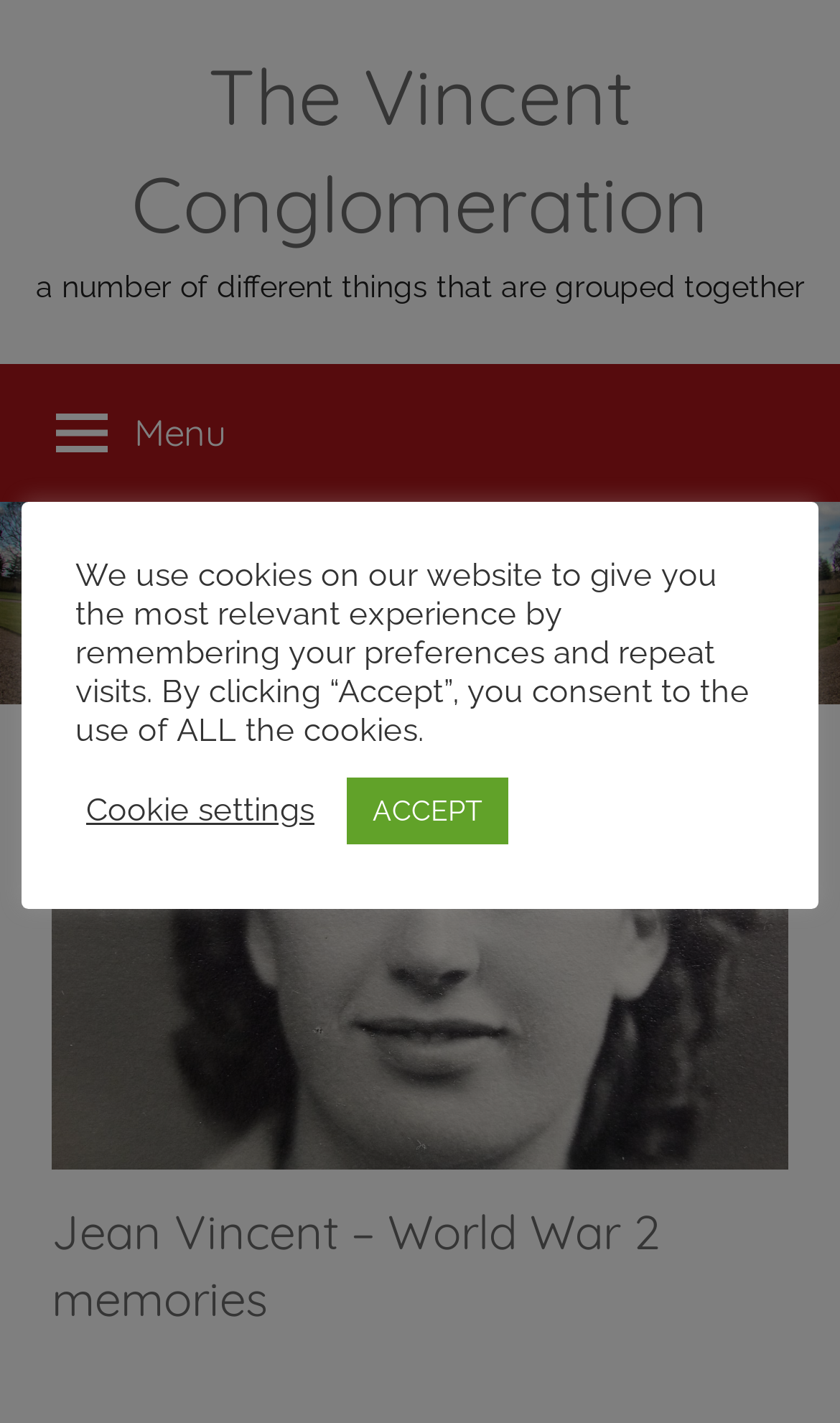Respond with a single word or phrase to the following question: What is the relationship between the image and the text?

The image is of the person mentioned in the text